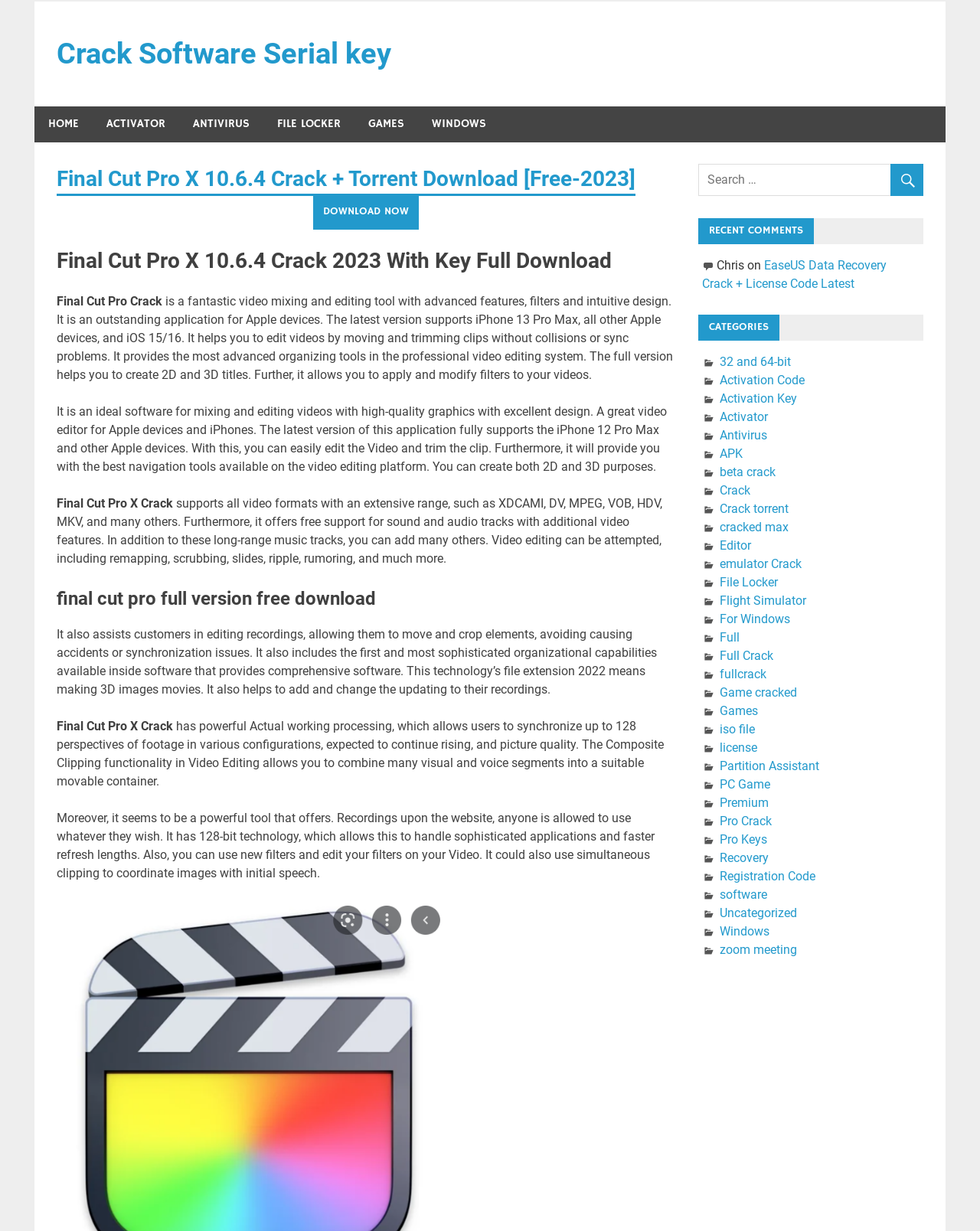Answer the following query concisely with a single word or phrase:
What types of video formats does Final Cut Pro X support?

Various formats including XDCAMI, DV, MPEG, VOB, HDV, MKV